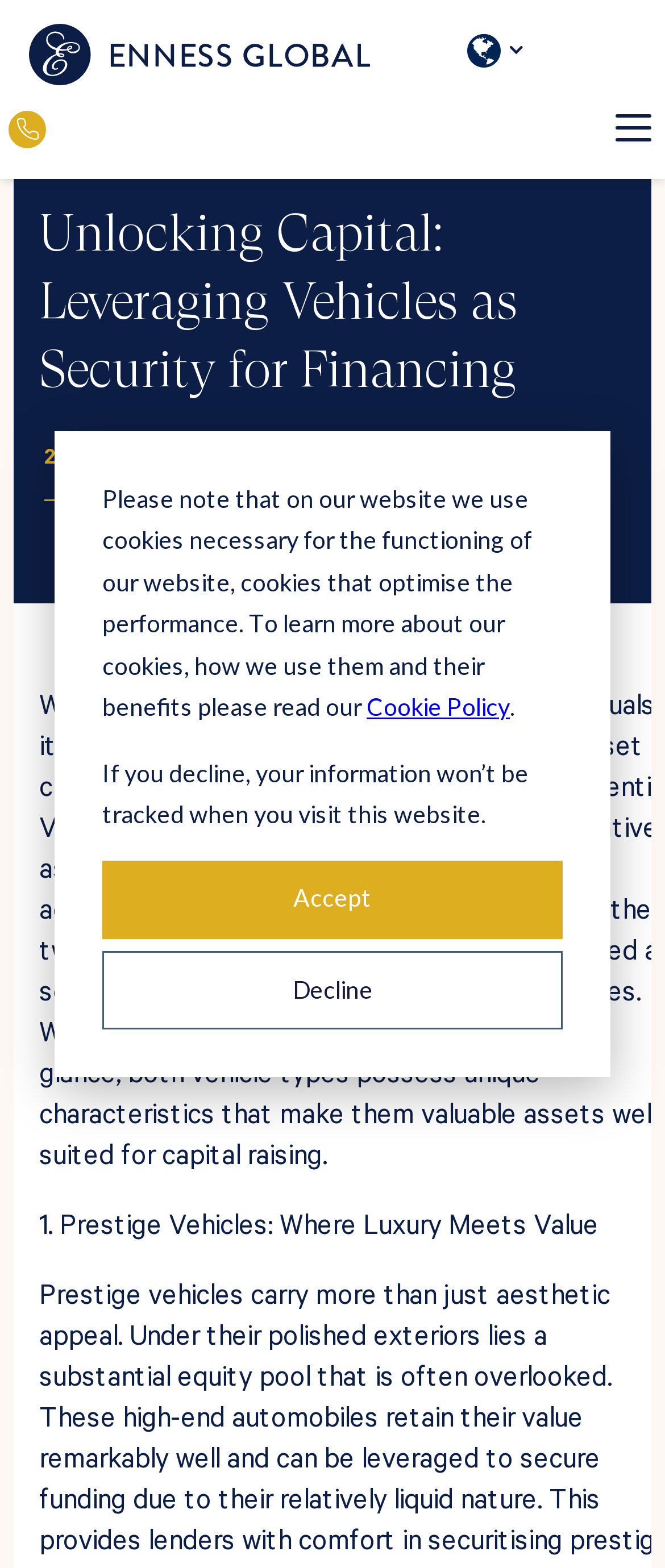Pinpoint the bounding box coordinates of the element to be clicked to execute the instruction: "Read the article".

[0.059, 0.127, 0.941, 0.258]